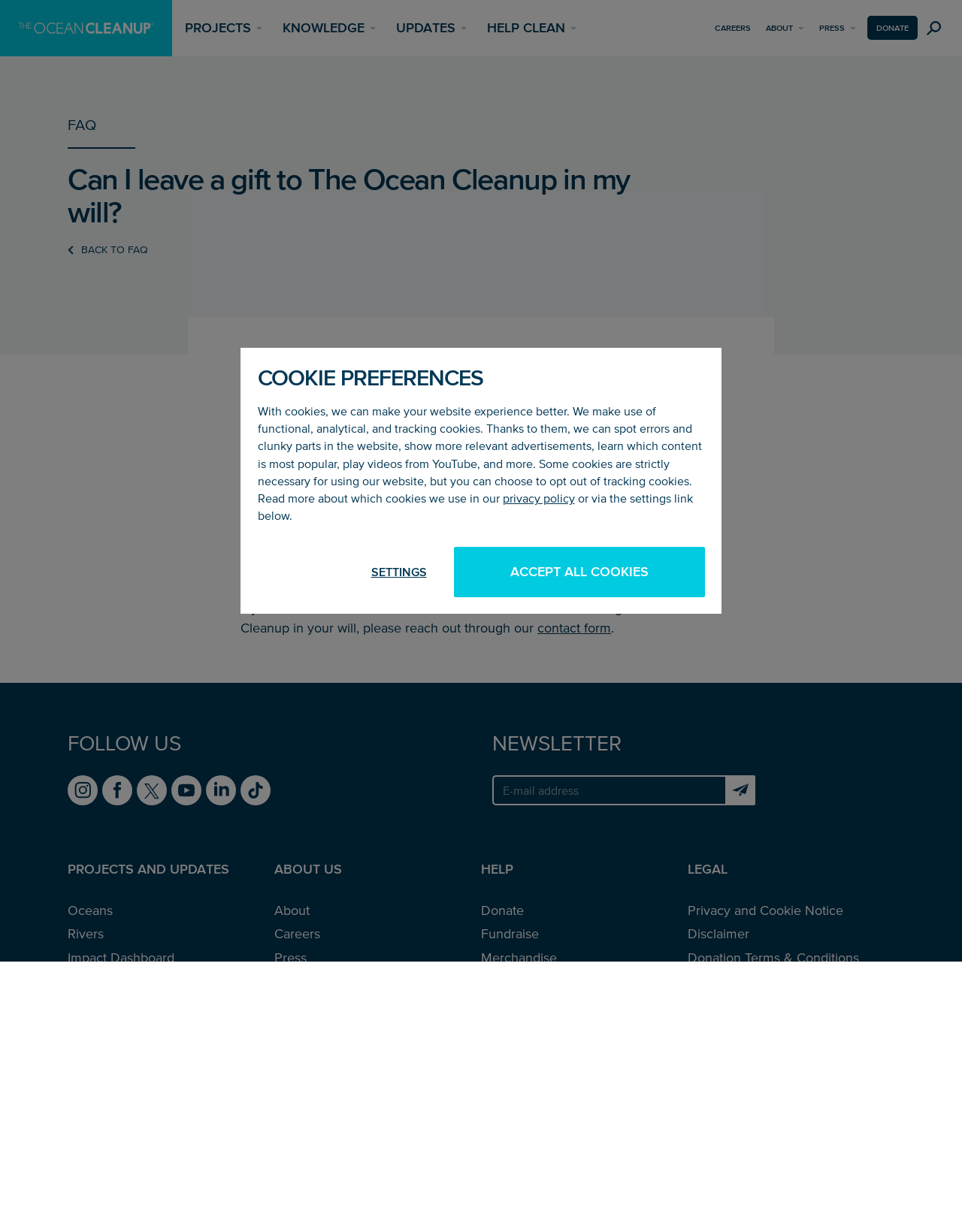Using the webpage screenshot, locate the HTML element that fits the following description and provide its bounding box: "Close popup".

[0.858, 0.217, 0.888, 0.241]